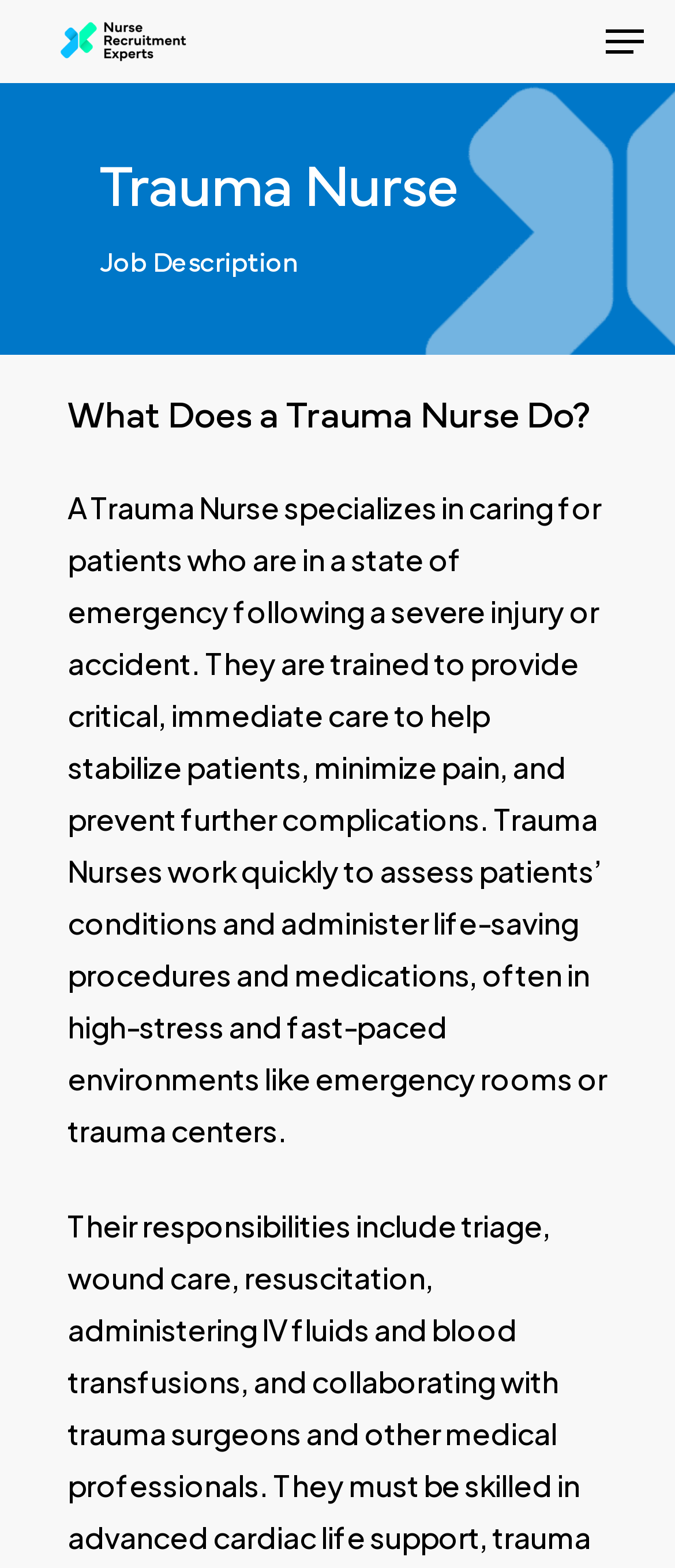What do Trauma Nurses administer to patients?
From the details in the image, provide a complete and detailed answer to the question.

According to the webpage, Trauma Nurses work quickly to assess patients’ conditions and administer life-saving procedures and medications, often in high-stress and fast-paced environments like emergency rooms or trauma centers.